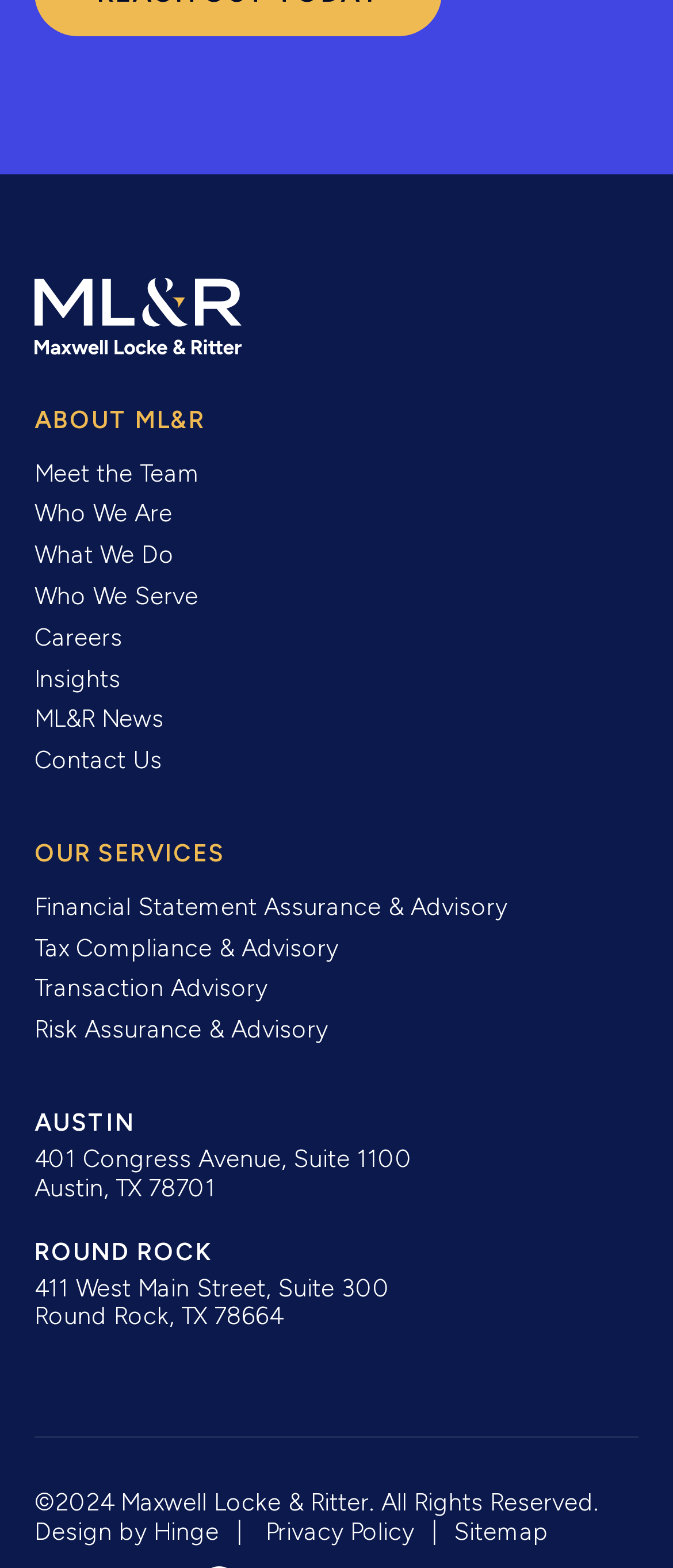Please identify the bounding box coordinates of the element's region that should be clicked to execute the following instruction: "Read the Privacy Policy". The bounding box coordinates must be four float numbers between 0 and 1, i.e., [left, top, right, bottom].

[0.395, 0.968, 0.615, 0.986]